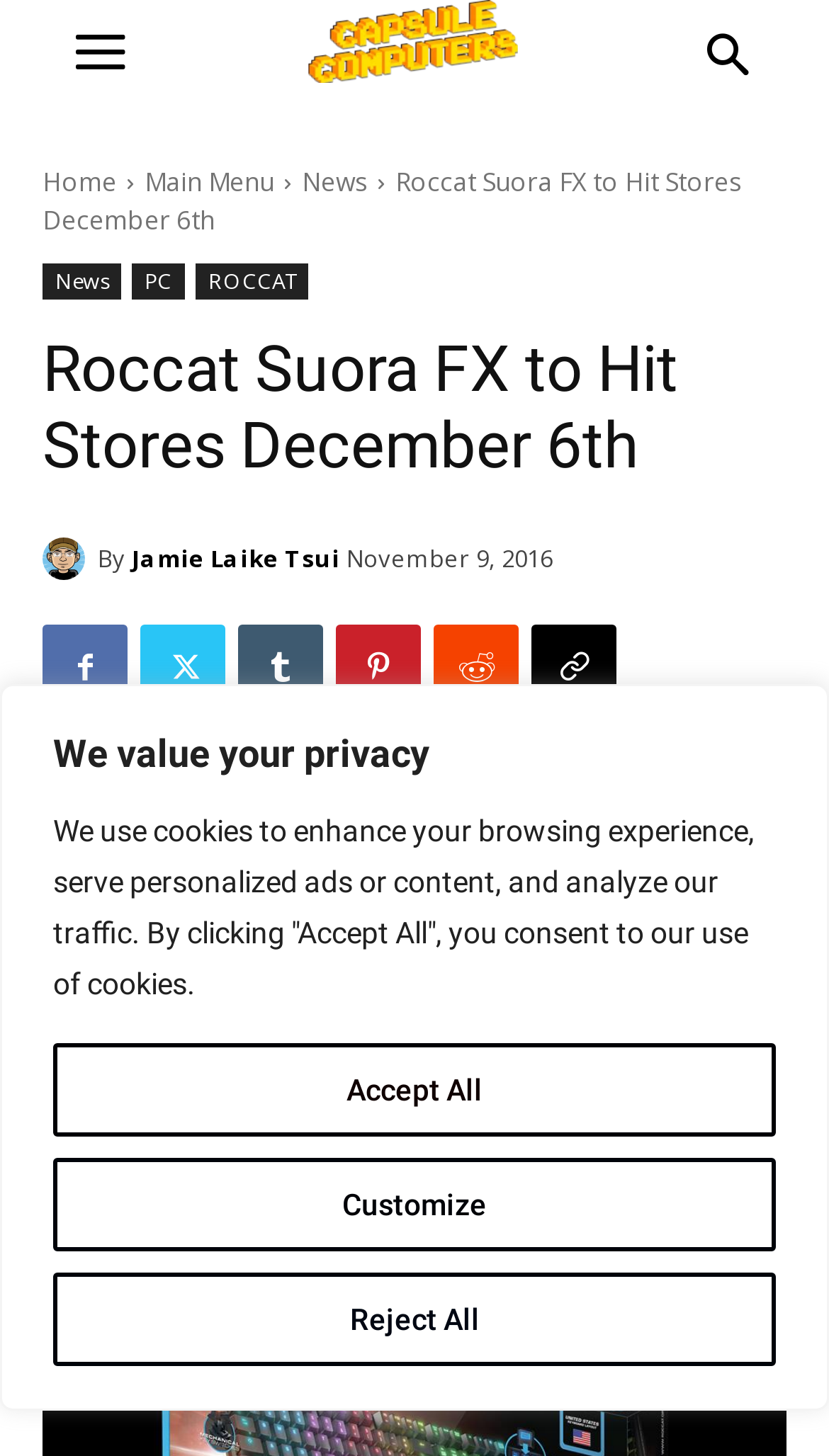When was the article published?
Carefully analyze the image and provide a detailed answer to the question.

The publication date can be found in the time element which is located below the author's name.